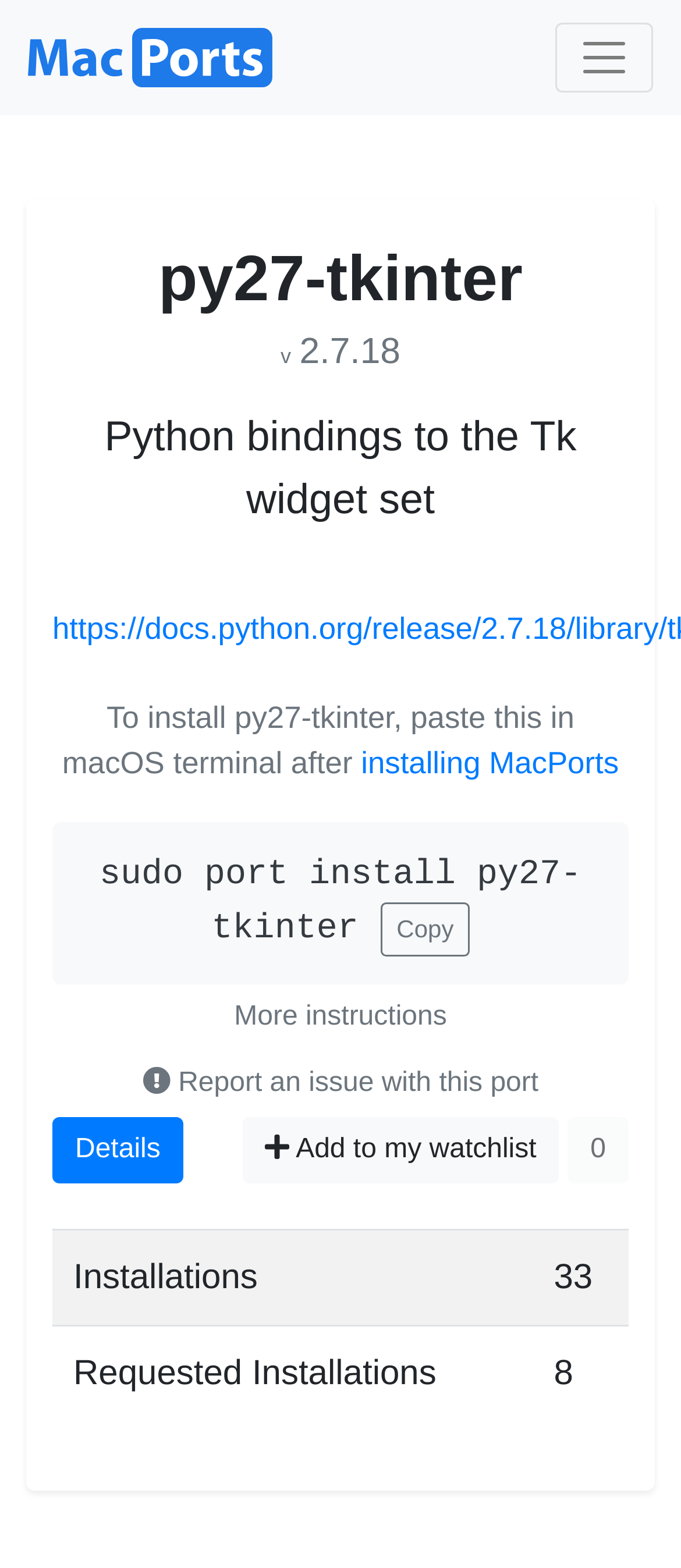What is the command to install py27-tkinter?
Provide an in-depth answer to the question, covering all aspects.

I found the command 'sudo port install py27-tkinter' in the code element located at [0.146, 0.545, 0.854, 0.605] which is below the static text 'To install py27-tkinter, paste this in macOS terminal after'.